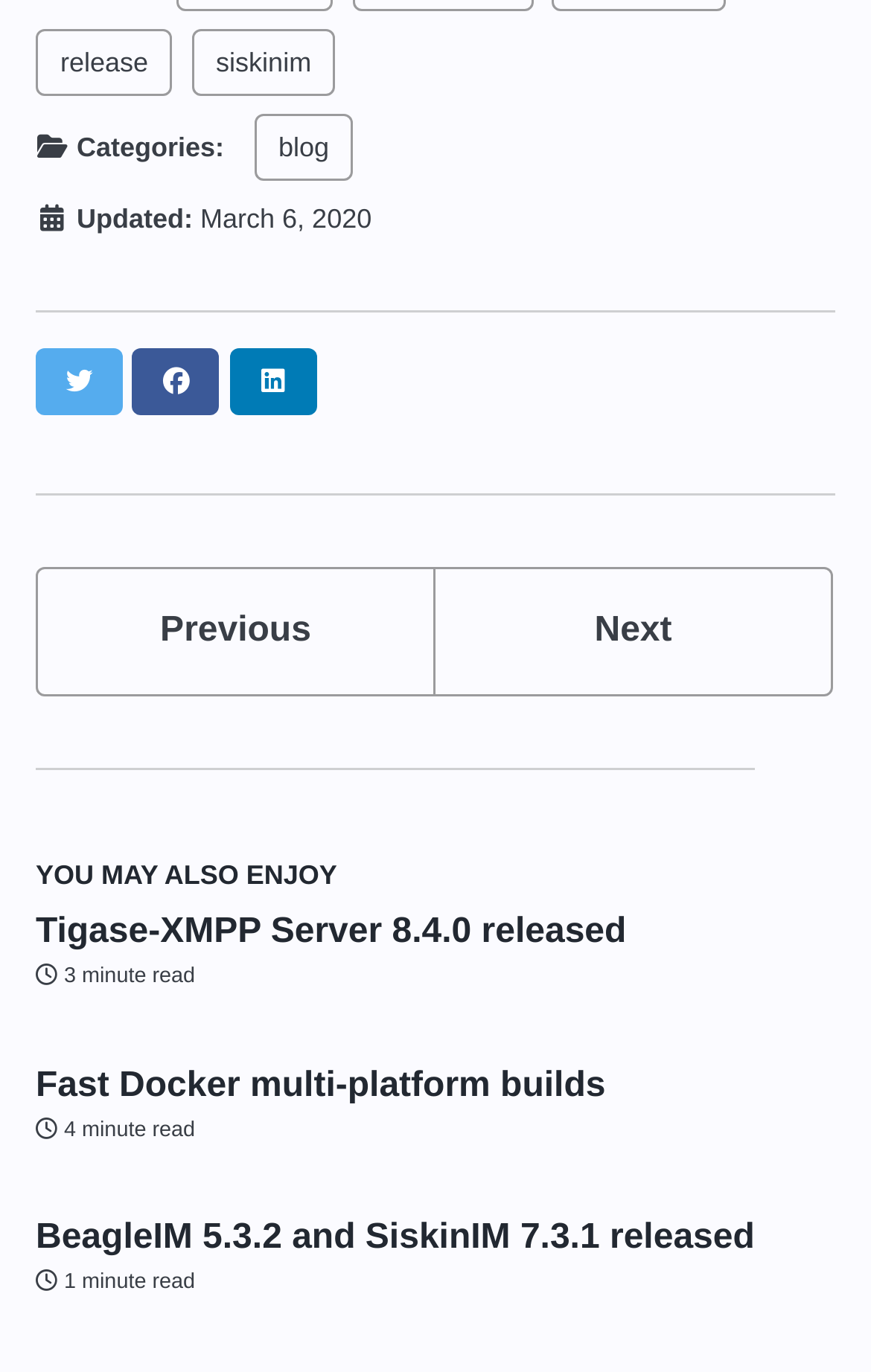Please identify the bounding box coordinates of the clickable region that I should interact with to perform the following instruction: "check BeagleIM 5.3.2 and SiskinIM 7.3.1 released". The coordinates should be expressed as four float numbers between 0 and 1, i.e., [left, top, right, bottom].

[0.041, 0.889, 0.867, 0.916]